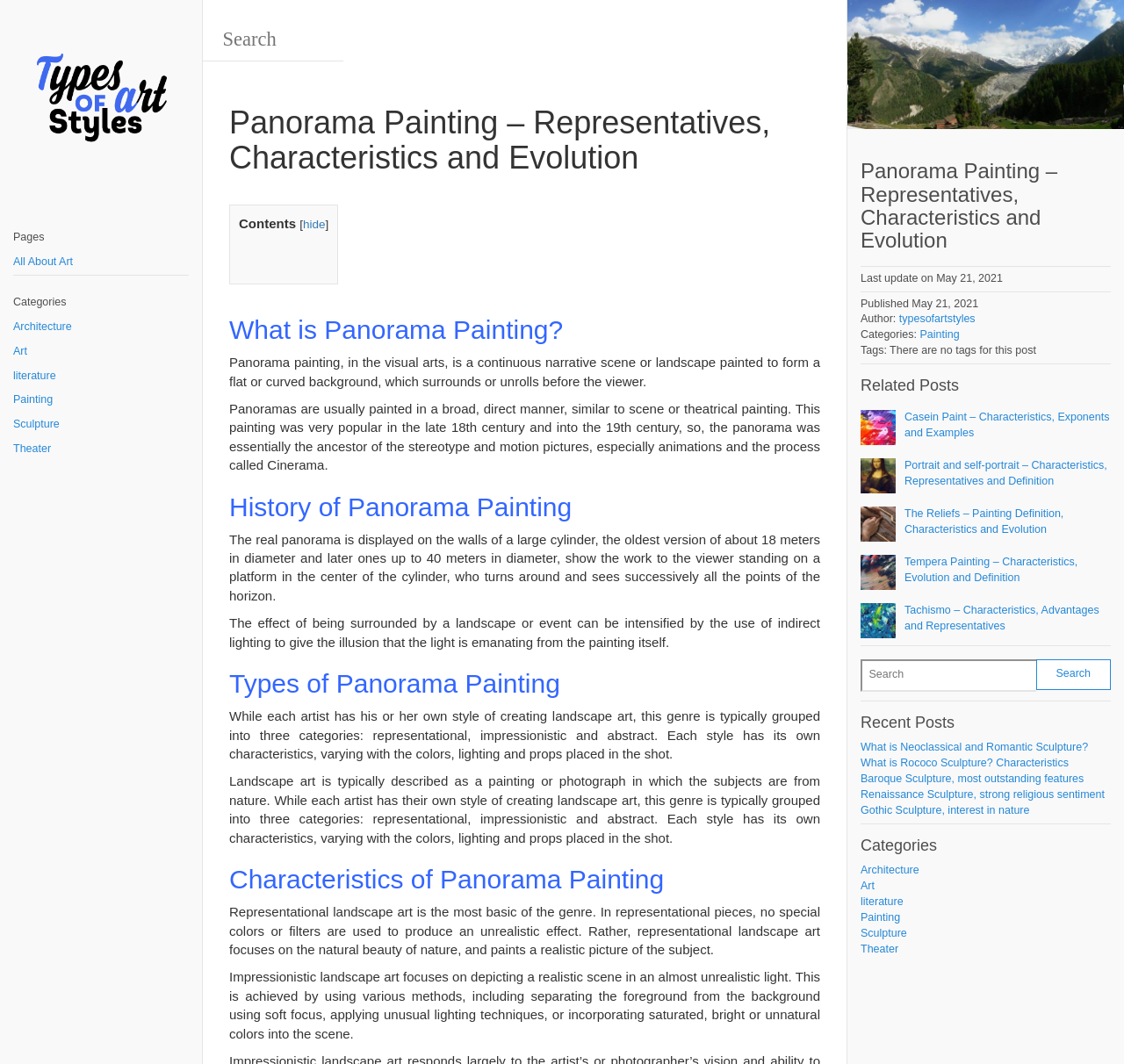Give the bounding box coordinates for this UI element: "aria-label="Name" name="name" placeholder="Name"". The coordinates should be four float numbers between 0 and 1, arranged as [left, top, right, bottom].

None